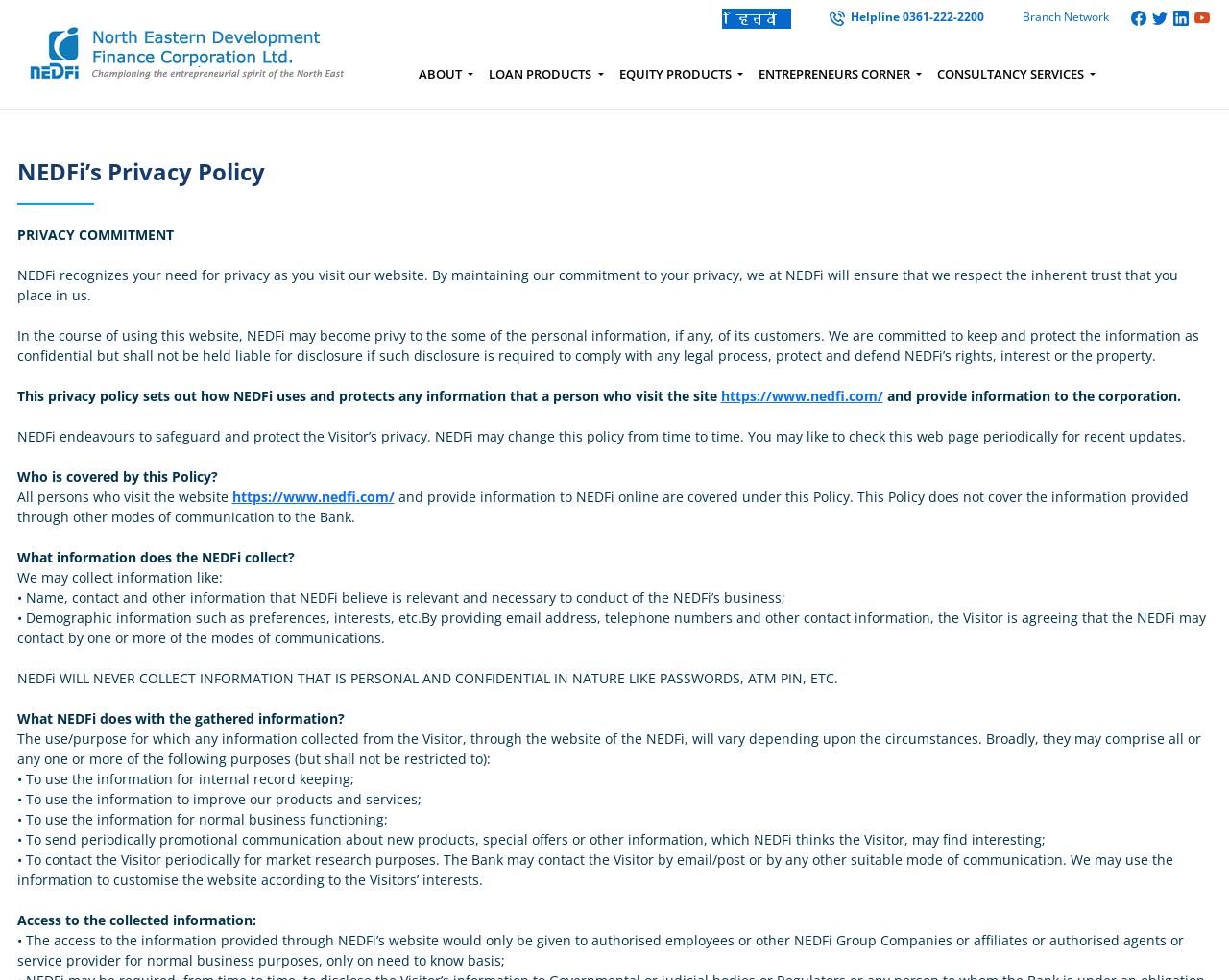Locate the bounding box coordinates of the clickable region necessary to complete the following instruction: "Click the PRIVACY COMMITMENT link". Provide the coordinates in the format of four float numbers between 0 and 1, i.e., [left, top, right, bottom].

[0.014, 0.23, 0.141, 0.248]